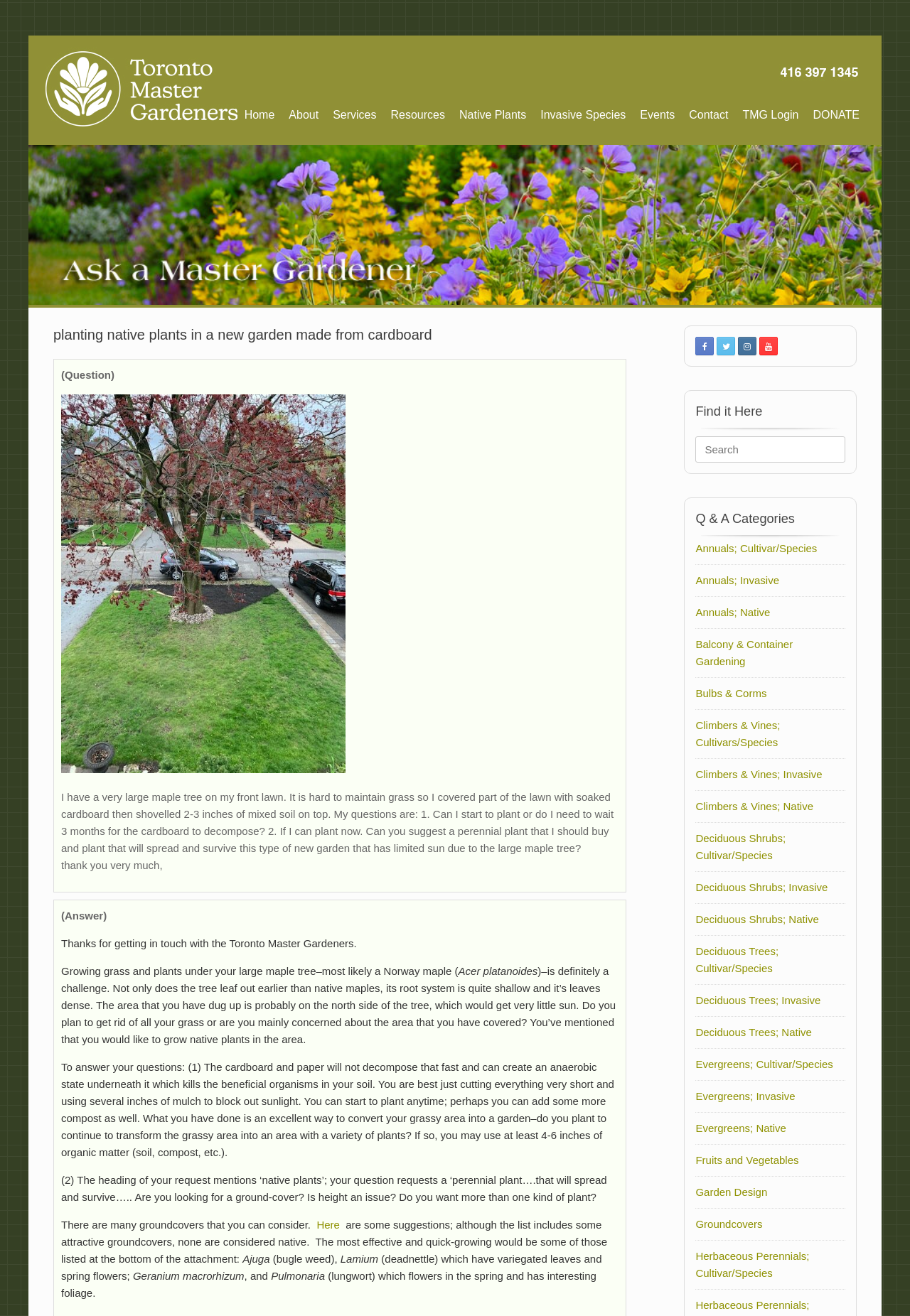Pinpoint the bounding box coordinates of the clickable element needed to complete the instruction: "Search for something". The coordinates should be provided as four float numbers between 0 and 1: [left, top, right, bottom].

[0.764, 0.332, 0.929, 0.352]